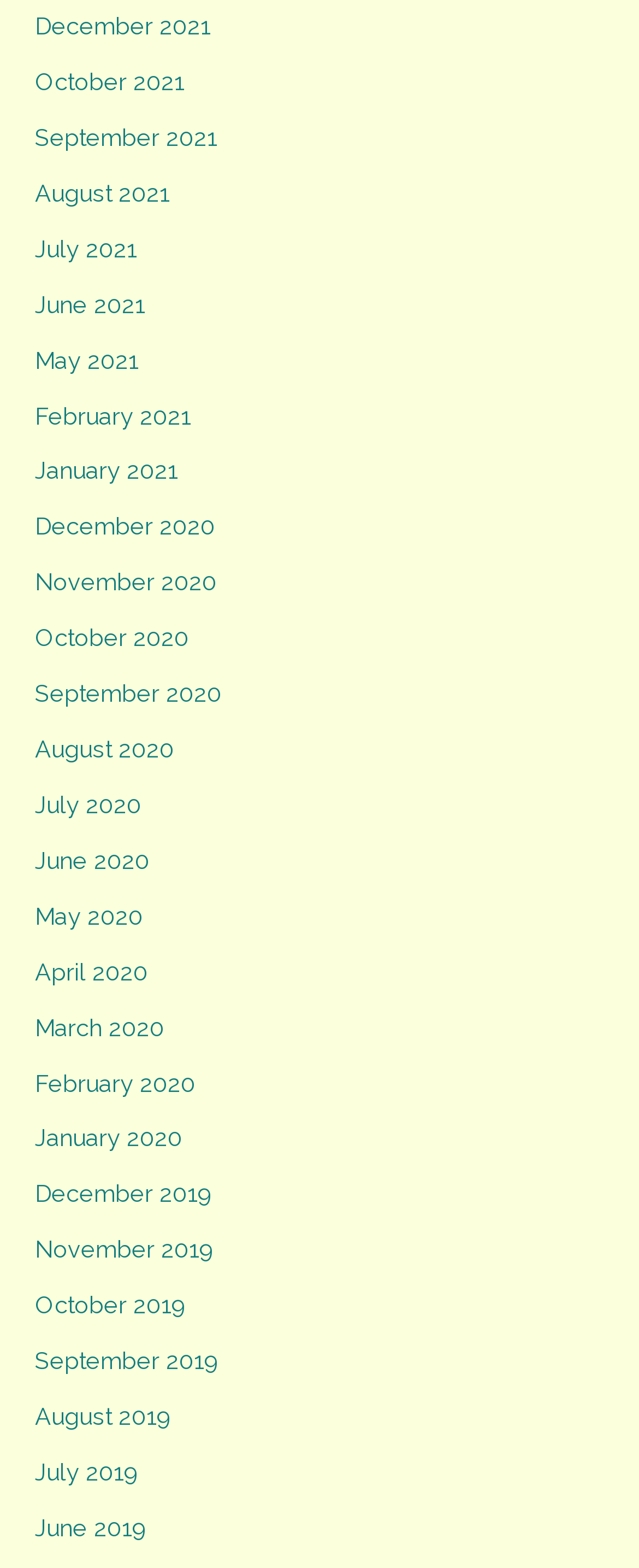What is the earliest month listed?
Based on the image, respond with a single word or phrase.

December 2019